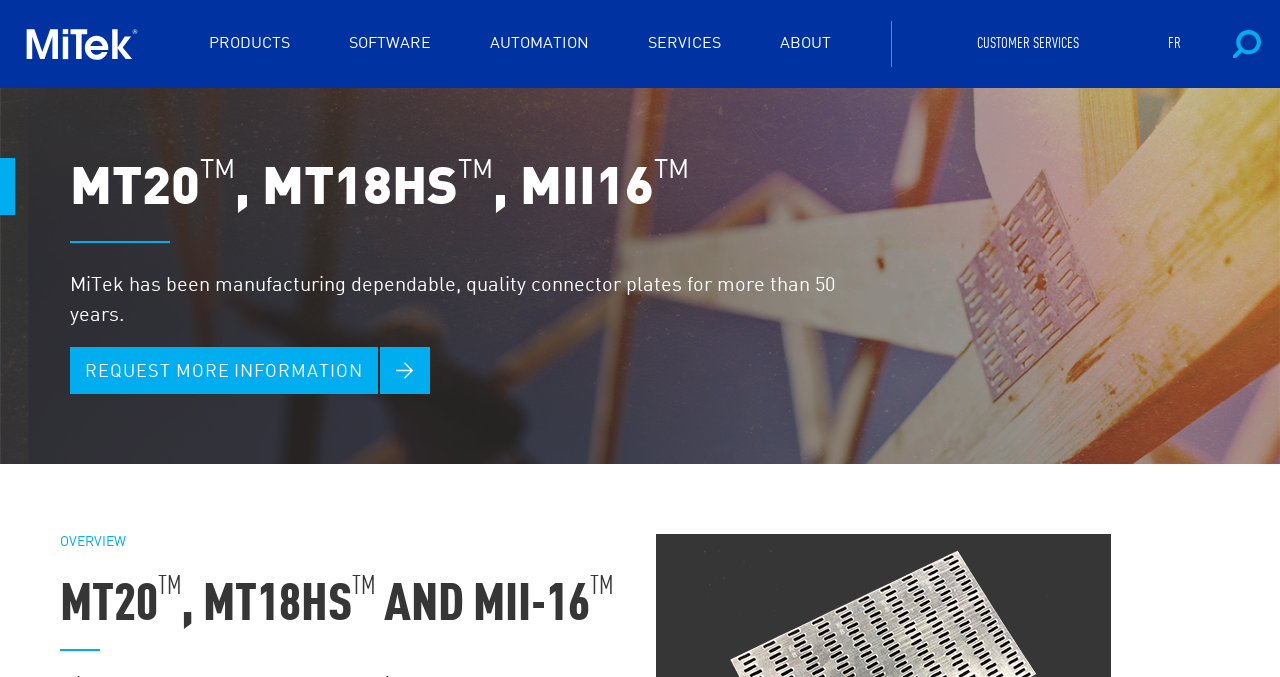Determine the bounding box coordinates for the clickable element required to fulfill the instruction: "Go to CUSTOMER SERVICES". Provide the coordinates as four float numbers between 0 and 1, i.e., [left, top, right, bottom].

[0.763, 0.053, 0.843, 0.077]